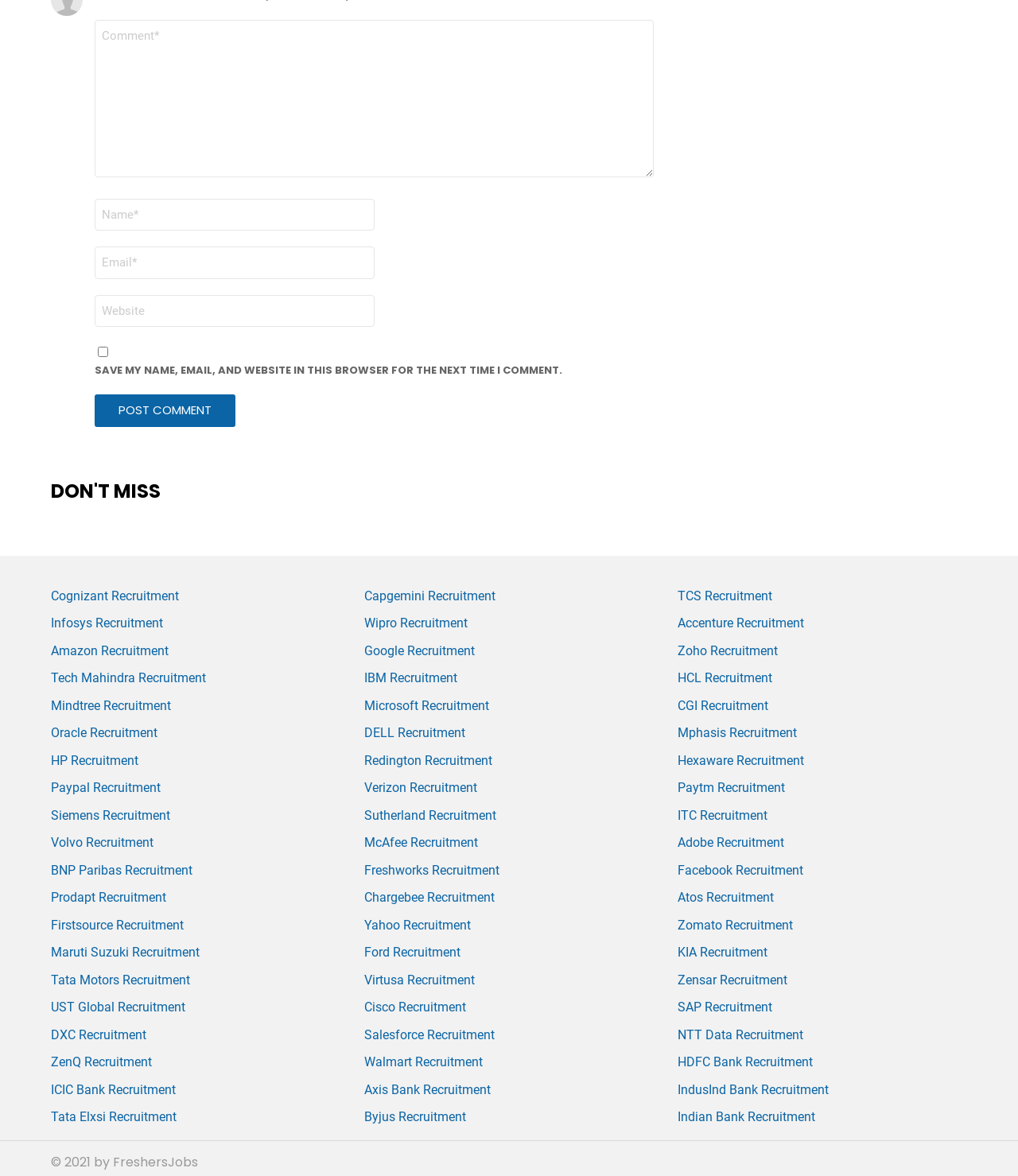Could you specify the bounding box coordinates for the clickable section to complete the following instruction: "Enter your comment"?

[0.093, 0.017, 0.642, 0.151]